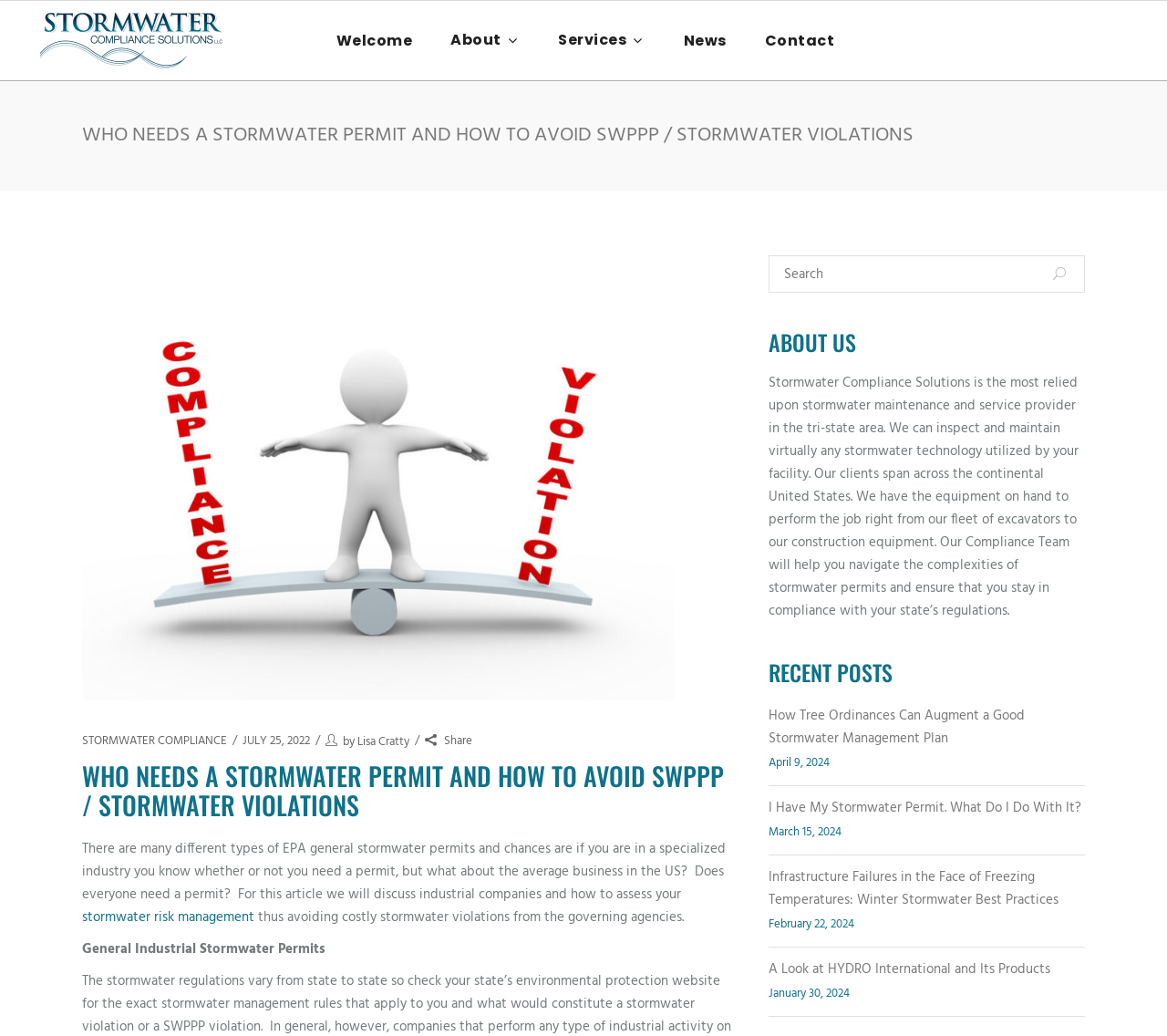Identify the coordinates of the bounding box for the element that must be clicked to accomplish the instruction: "Share the article".

[0.364, 0.708, 0.405, 0.723]